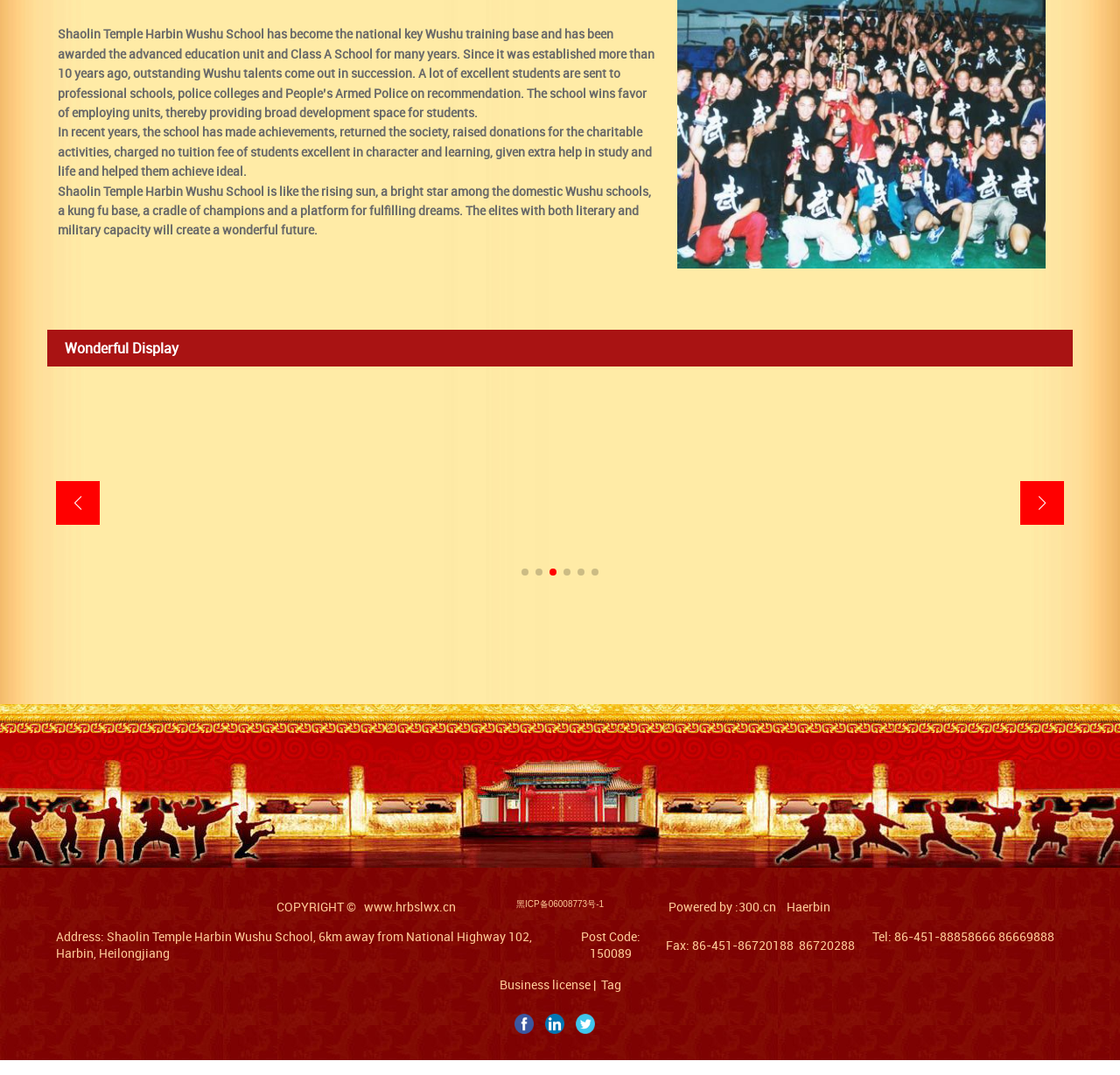Identify the bounding box for the described UI element: ":300.cn".

[0.656, 0.85, 0.693, 0.865]